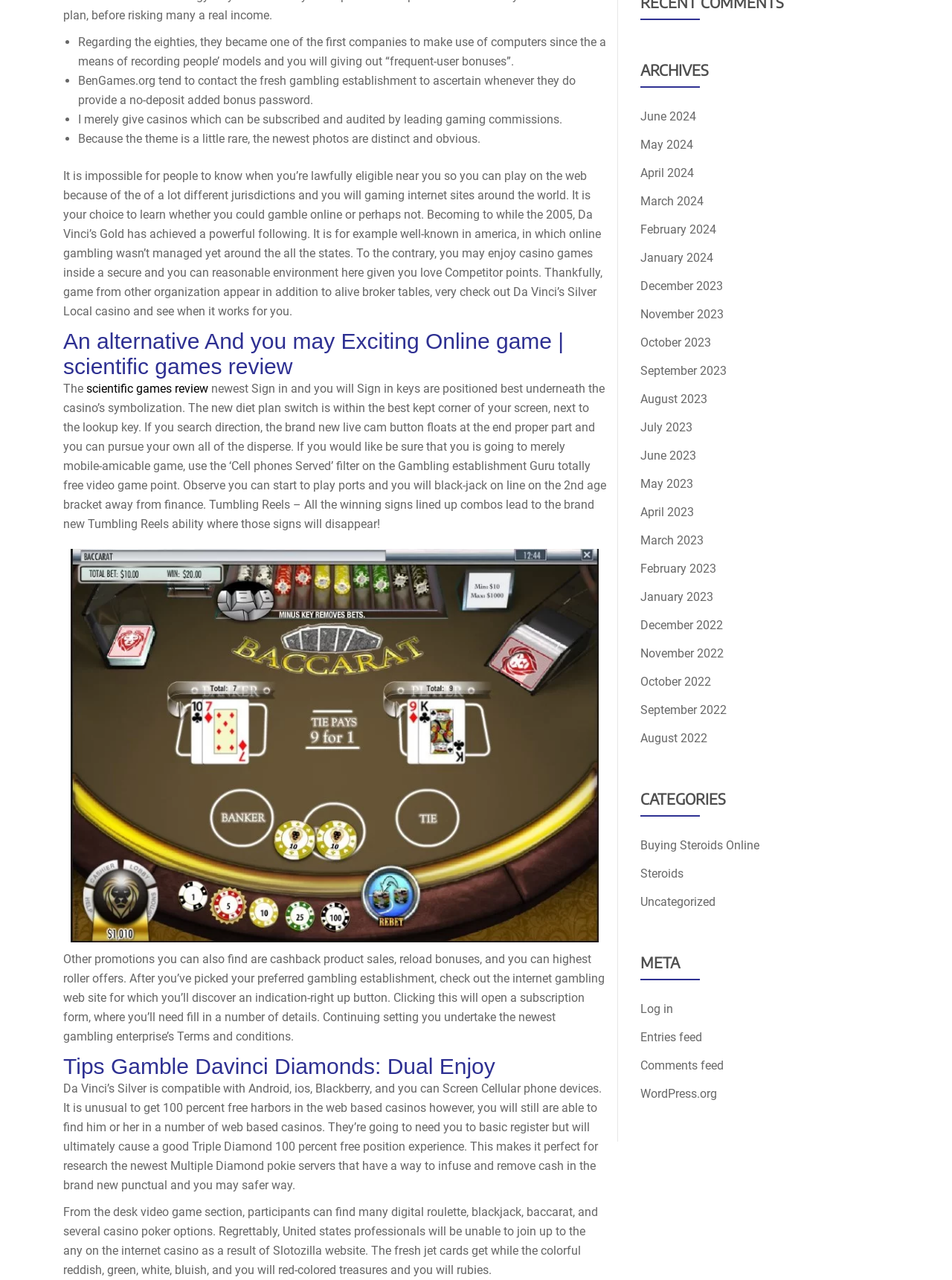Show the bounding box coordinates for the HTML element described as: "June 2024".

[0.673, 0.085, 0.731, 0.096]